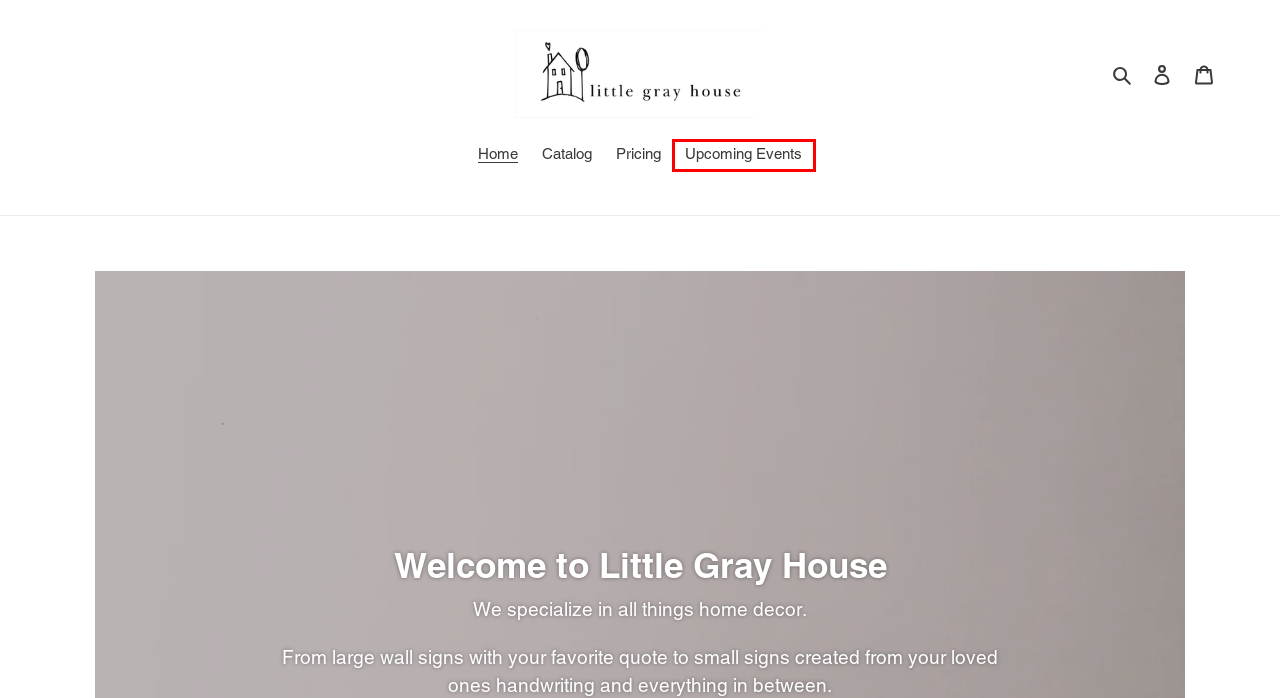You’re provided with a screenshot of a webpage that has a red bounding box around an element. Choose the best matching webpage description for the new page after clicking the element in the red box. The options are:
A. Collections
– Little Gray House
B. Your Shopping Cart
– Little Gray House
C. Account
– Little Gray House
D. Terms of service
– Little Gray House
E. Start and grow your e-commerce business - 3-Day Free Trial - Shopify USA
F. Pricing
– Little Gray House
G. Upcoming Events
– Little Gray House
H. Search
– Little Gray House

G